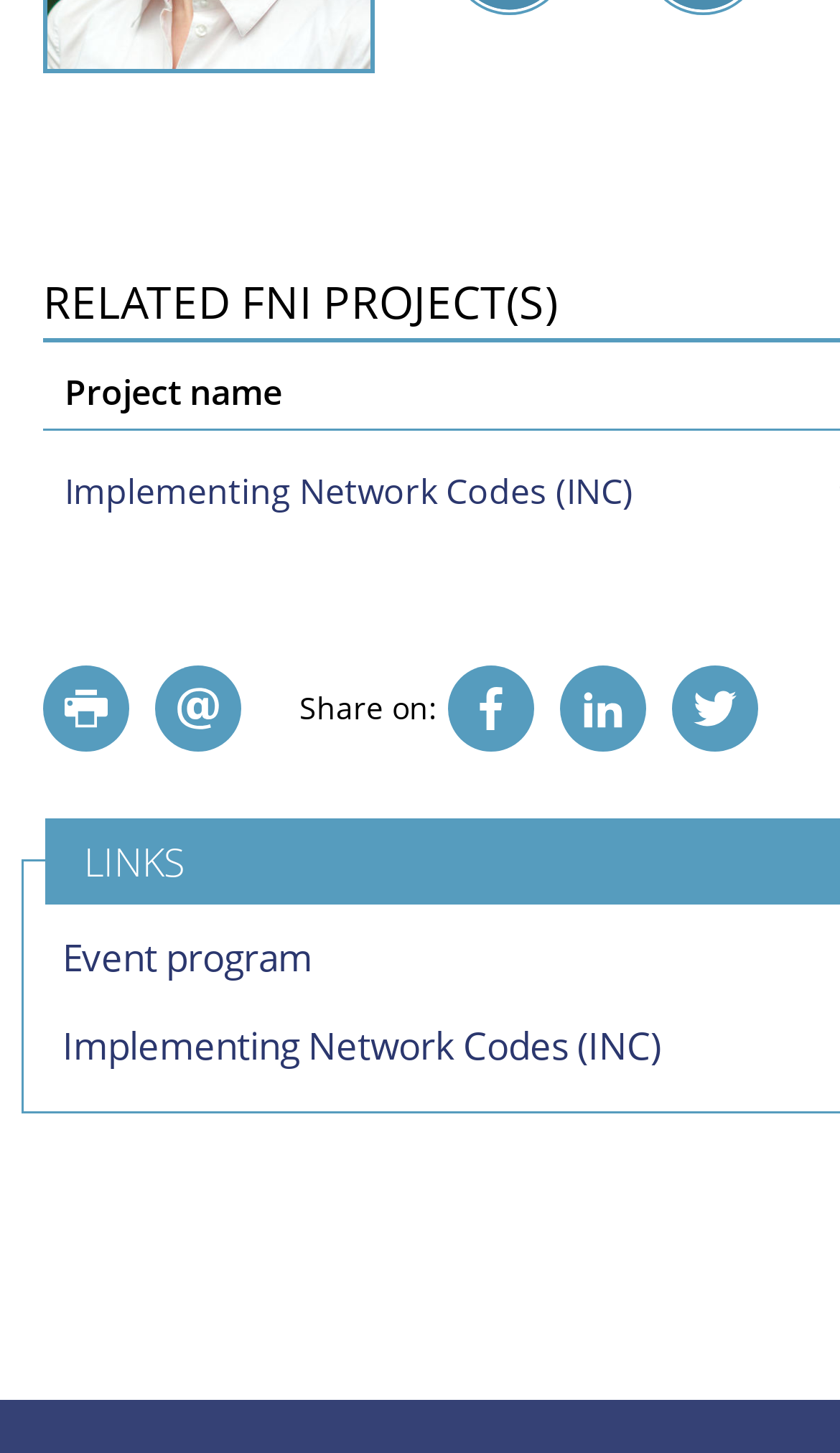Find the bounding box coordinates of the element I should click to carry out the following instruction: "Share on social media".

[0.356, 0.473, 0.521, 0.501]